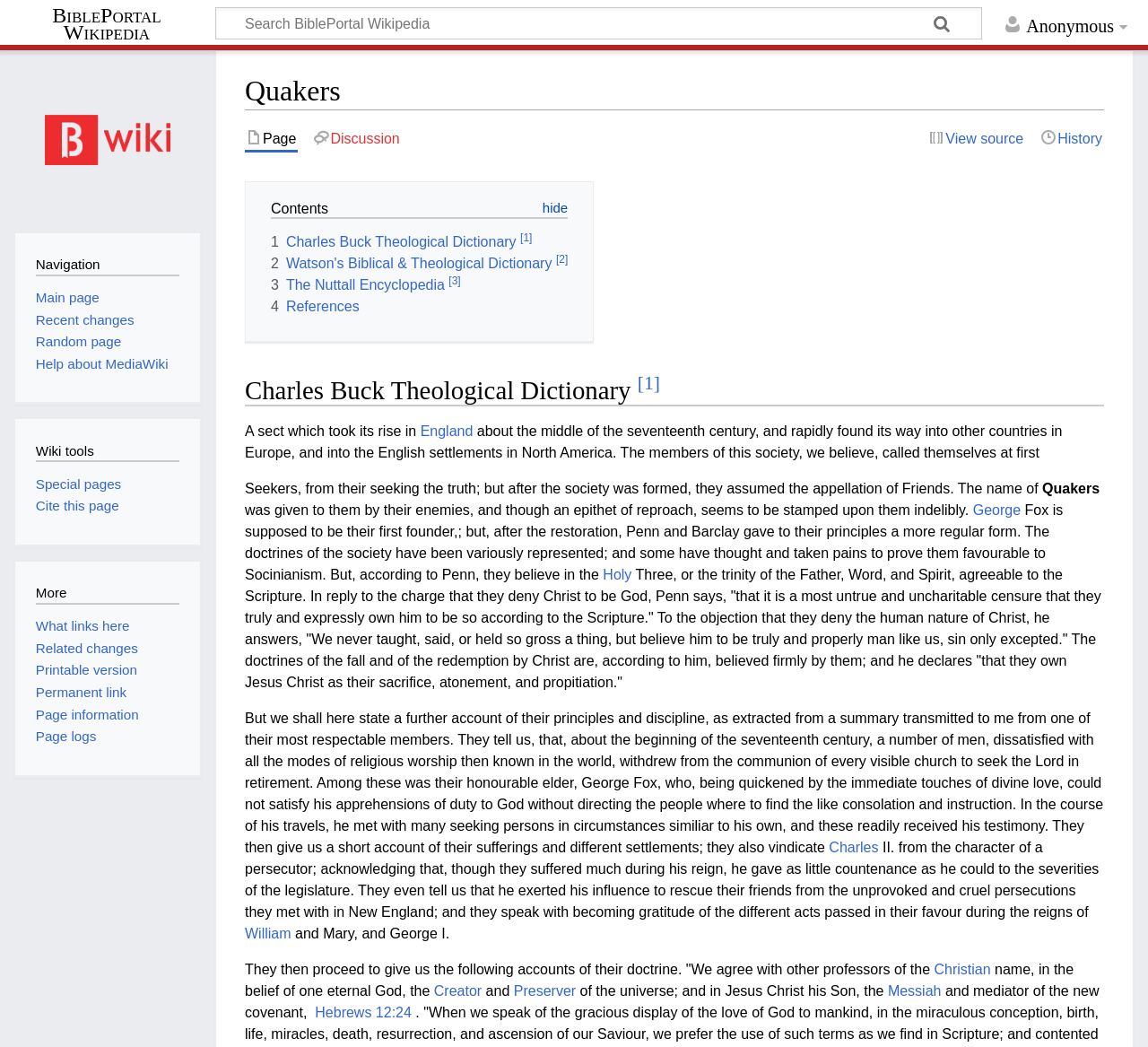Please identify the bounding box coordinates of the element that needs to be clicked to execute the following command: "Go to the main page". Provide the bounding box using four float numbers between 0 and 1, formatted as [left, top, right, bottom].

[0.025, 0.058, 0.162, 0.209]